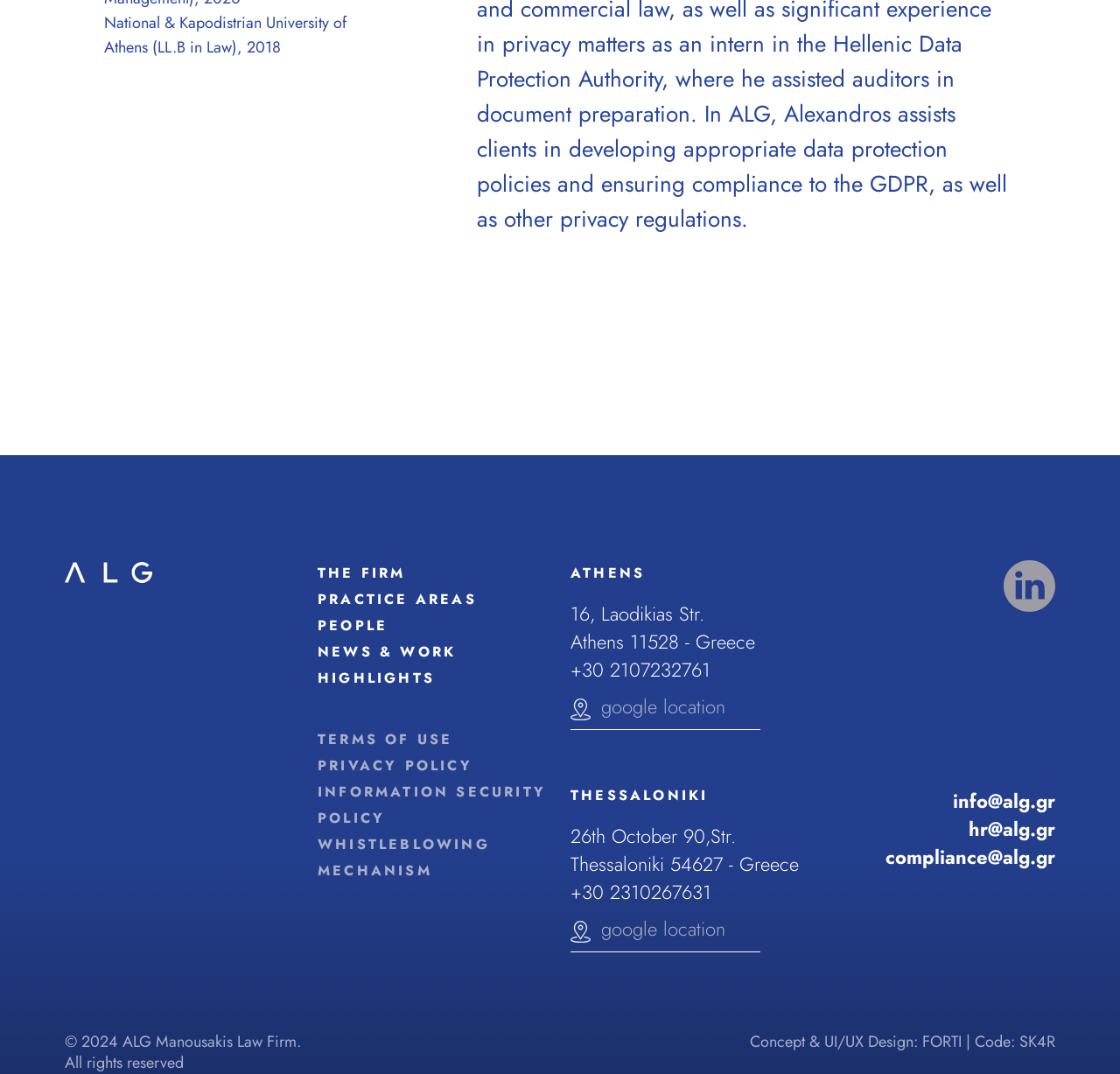What is the address of the Athens office?
Please ensure your answer is as detailed and informative as possible.

The address of the Athens office can be found in the middle section of the webpage, which lists the addresses of the law firm's offices. The Athens office is located at 16, Laodikias Str., Athens 11528 - Greece.